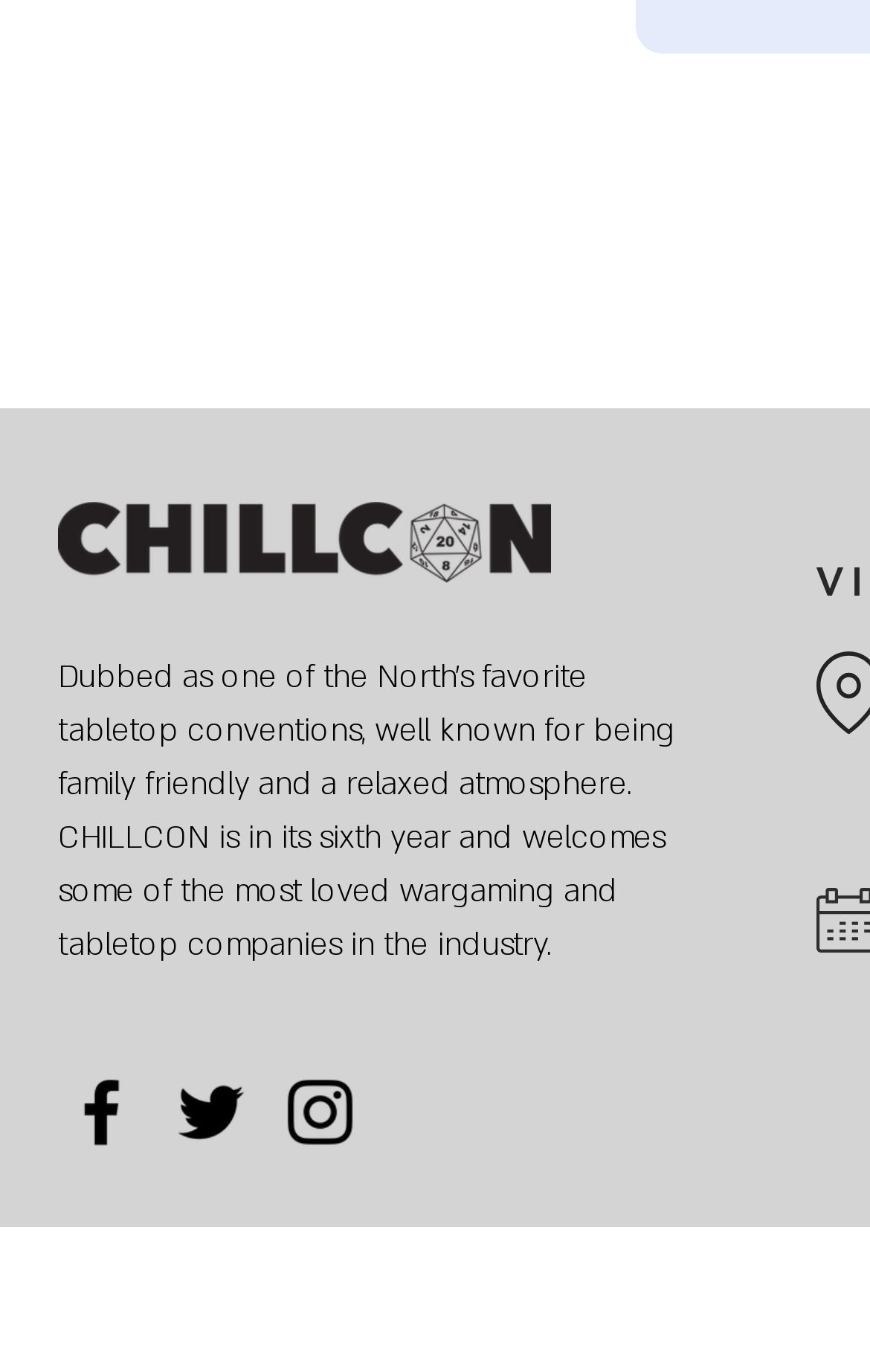Is the Facebook link at the top of the webpage?
Using the image as a reference, answer the question in detail.

The Facebook link is located in the 'Social Bar' list, which has a bounding box of [0.067, 0.778, 0.418, 0.842]. Its y1 coordinate is 0.778, which is lower than the y1 coordinate of the logo image (0.365). Therefore, the Facebook link is not at the top of the webpage.